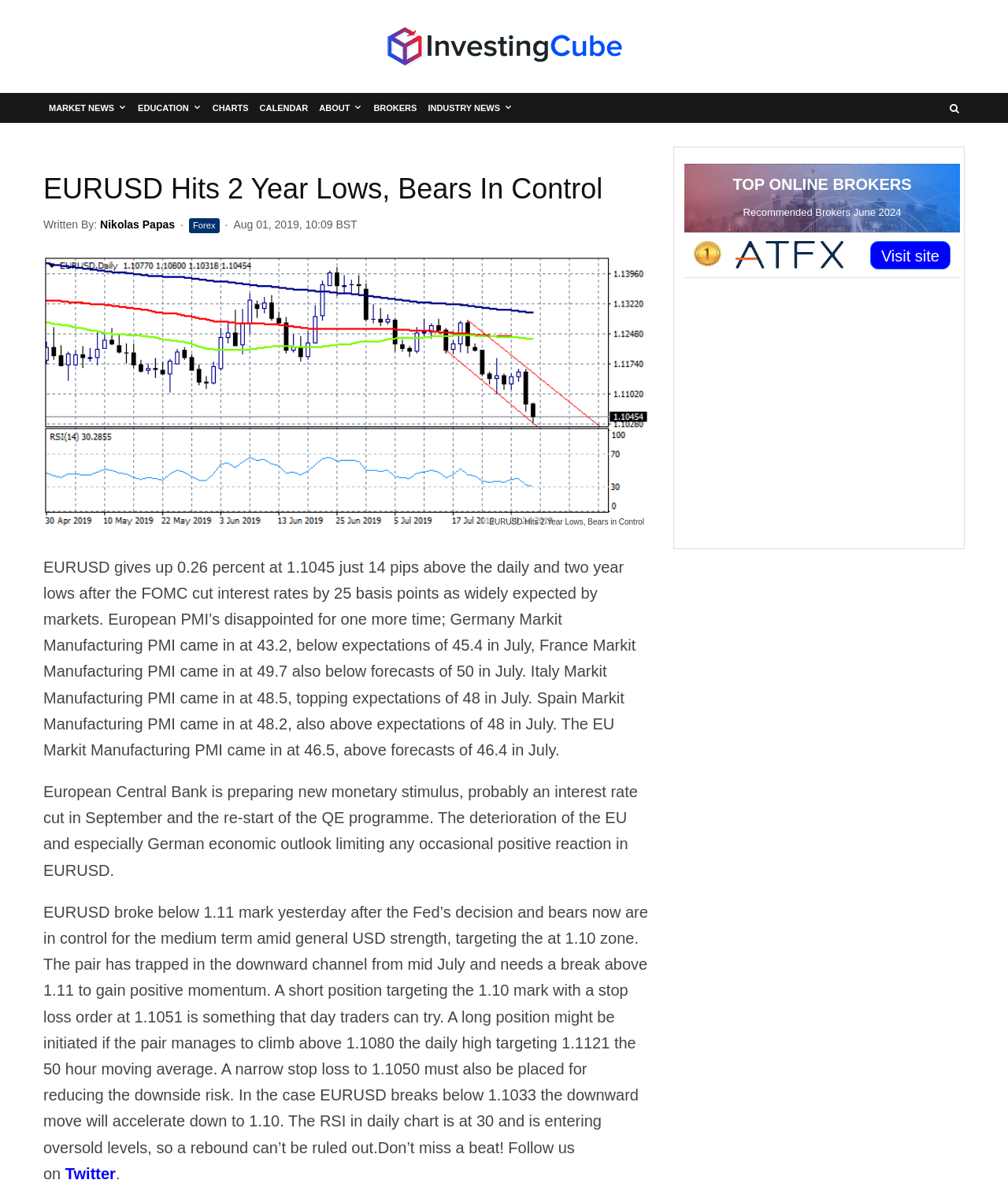Identify the bounding box coordinates of the specific part of the webpage to click to complete this instruction: "Check Industry News".

[0.419, 0.079, 0.514, 0.104]